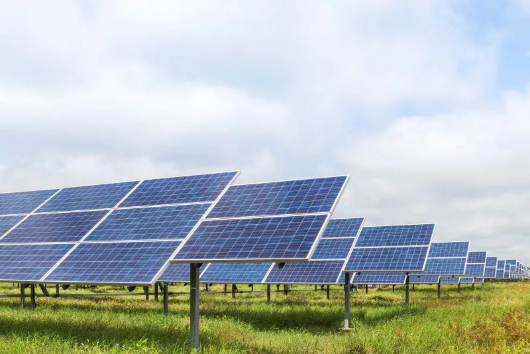Please respond in a single word or phrase: 
What type of energy is being promoted in the image?

Renewable energy